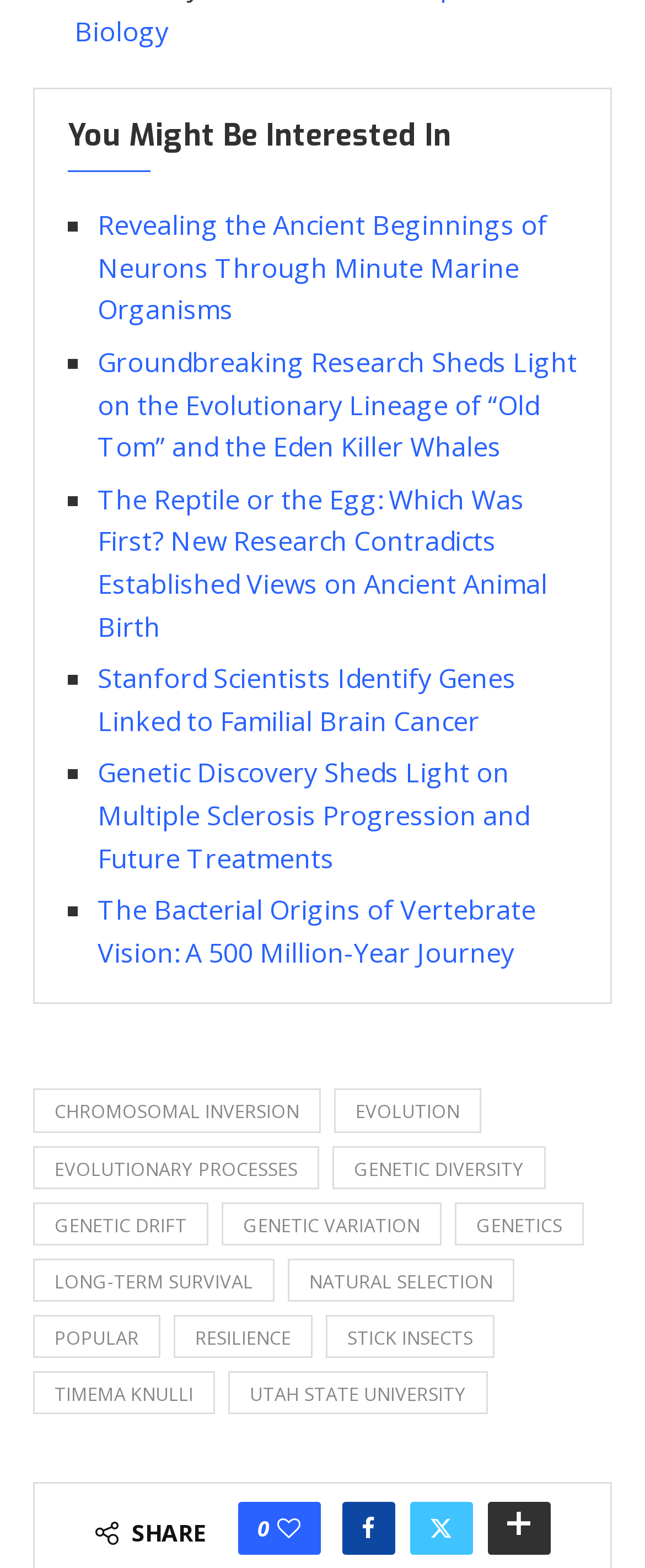What is the topic of the first link?
Deliver a detailed and extensive answer to the question.

The first link has the text 'Revealing the Ancient Beginnings of Neurons Through Minute Marine Organisms', so the topic of the first link is related to neurons.